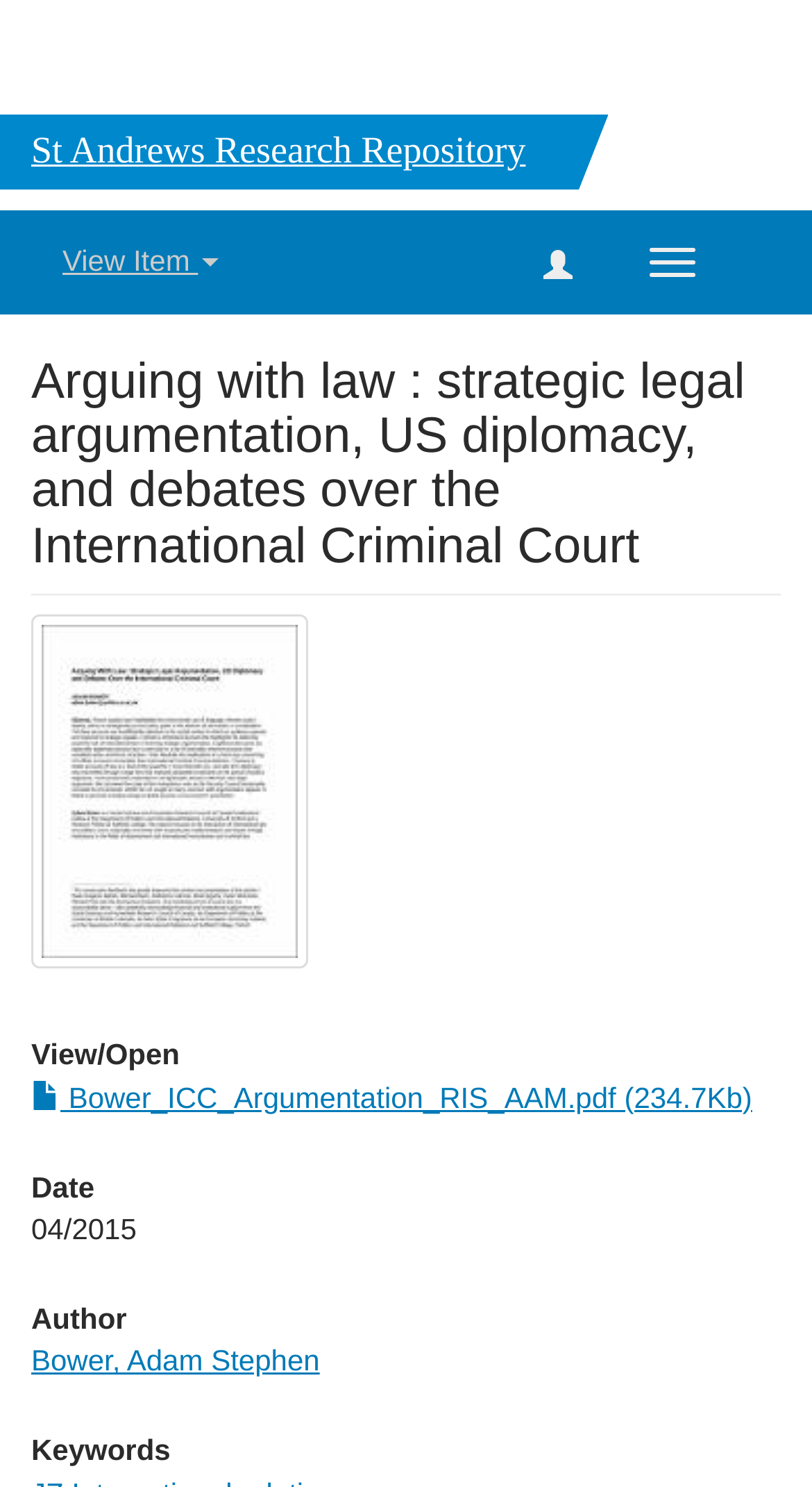With reference to the screenshot, provide a detailed response to the question below:
What is the purpose of the 'Toggle navigation' button?

I found the answer by looking at the button element with the text 'Toggle navigation' which suggests that the purpose of this button is to toggle navigation, likely to show or hide a navigation menu.